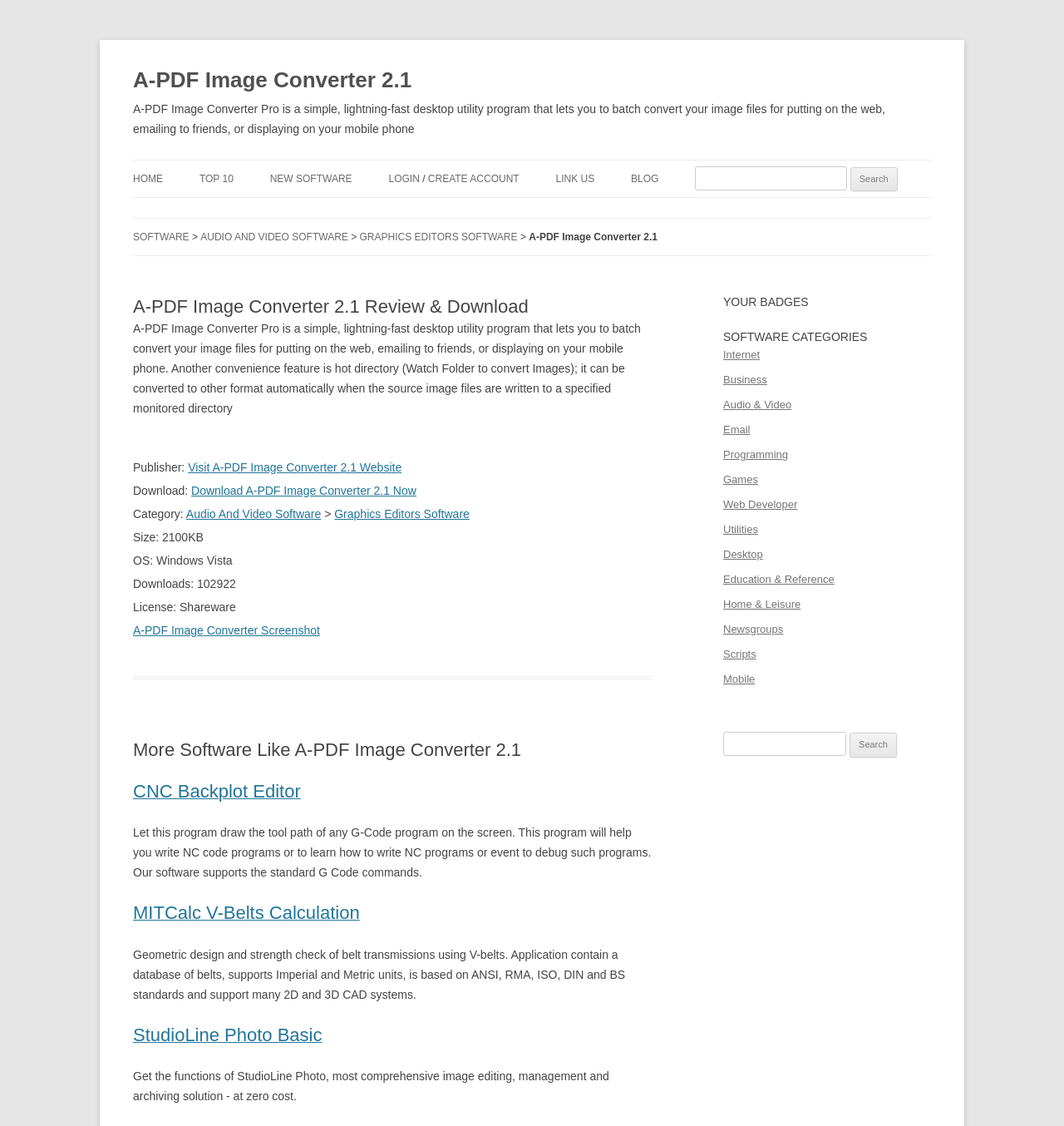Answer the question with a brief word or phrase:
What is the size of the software?

2100KB